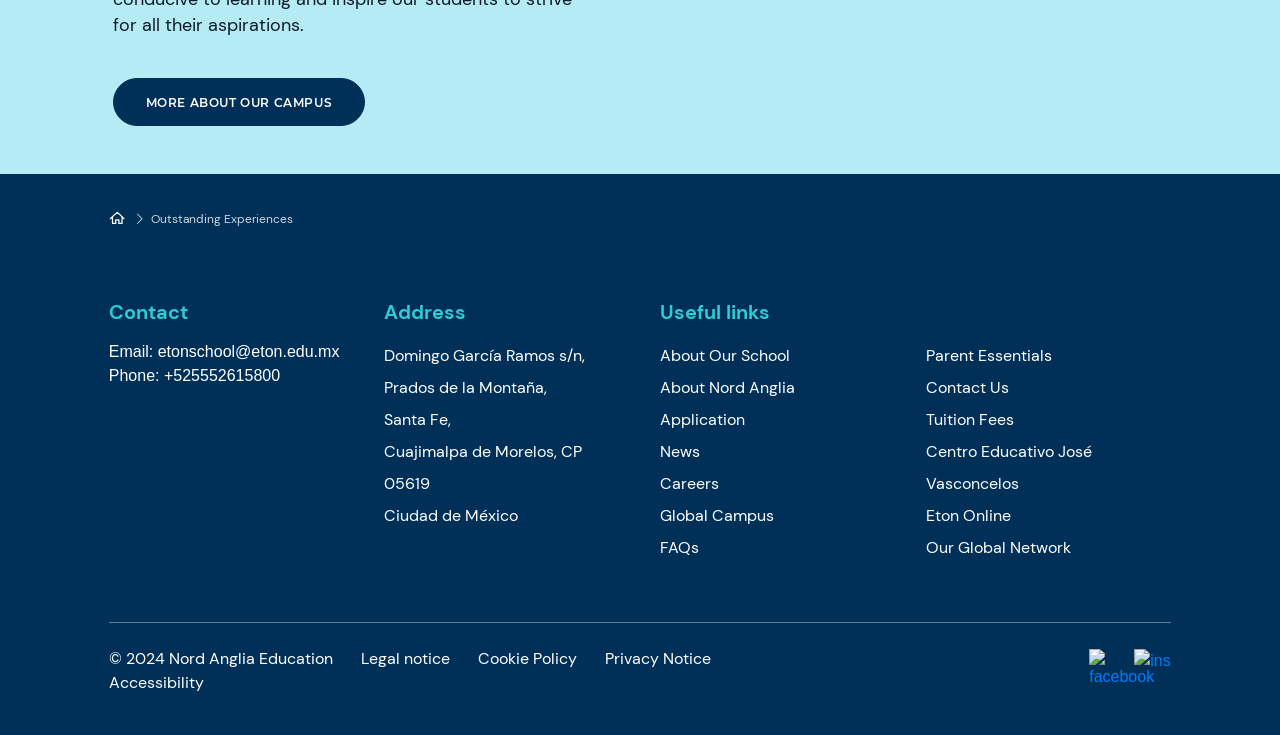What is the phone number of the school?
Using the image, provide a detailed and thorough answer to the question.

The phone number of the school can be found in the contact information section, which is located in the navigation breadcrumb. The StaticText element with the text 'Phone: +525552615800' provides the phone number.